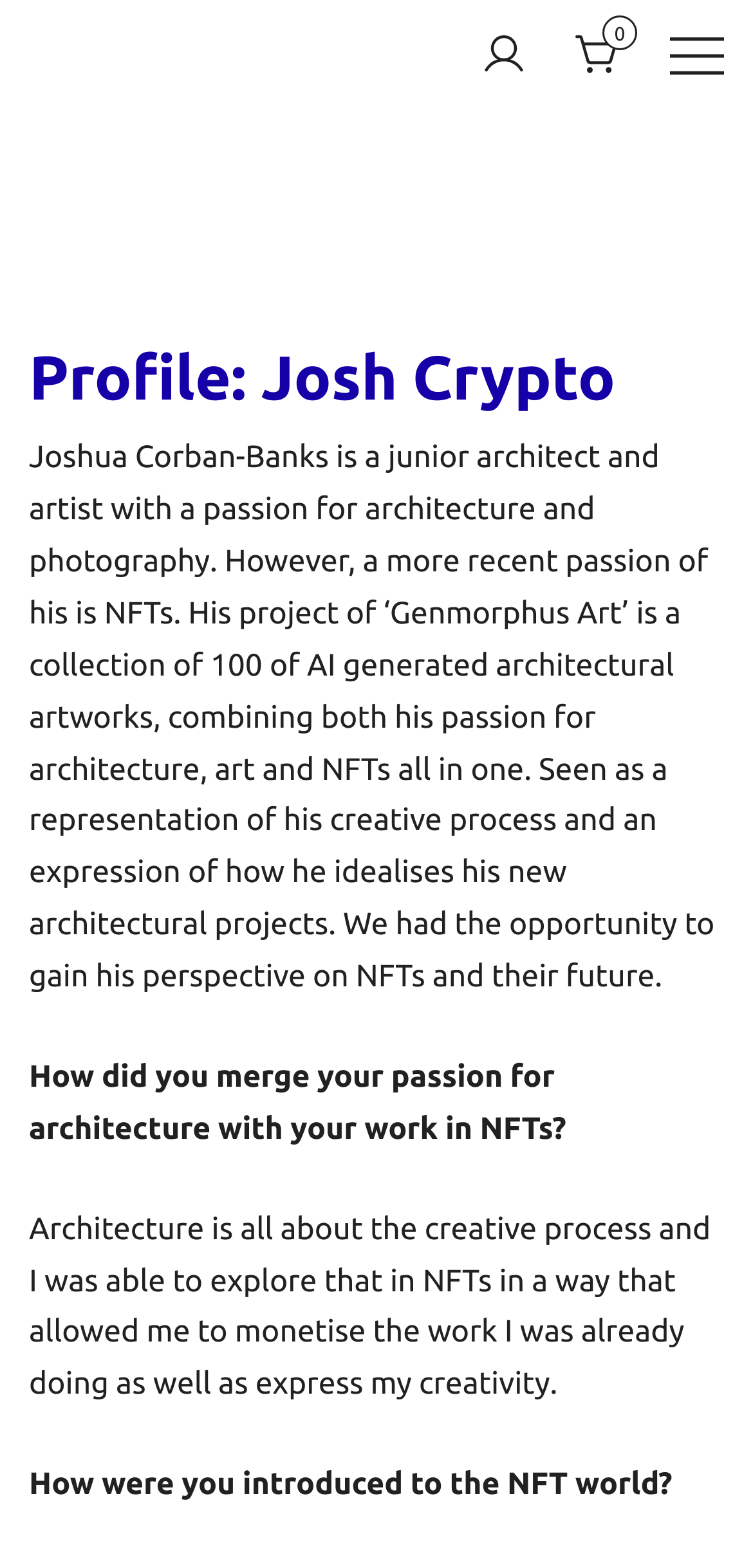Show the bounding box coordinates for the HTML element as described: "0".

[0.764, 0.023, 0.826, 0.045]